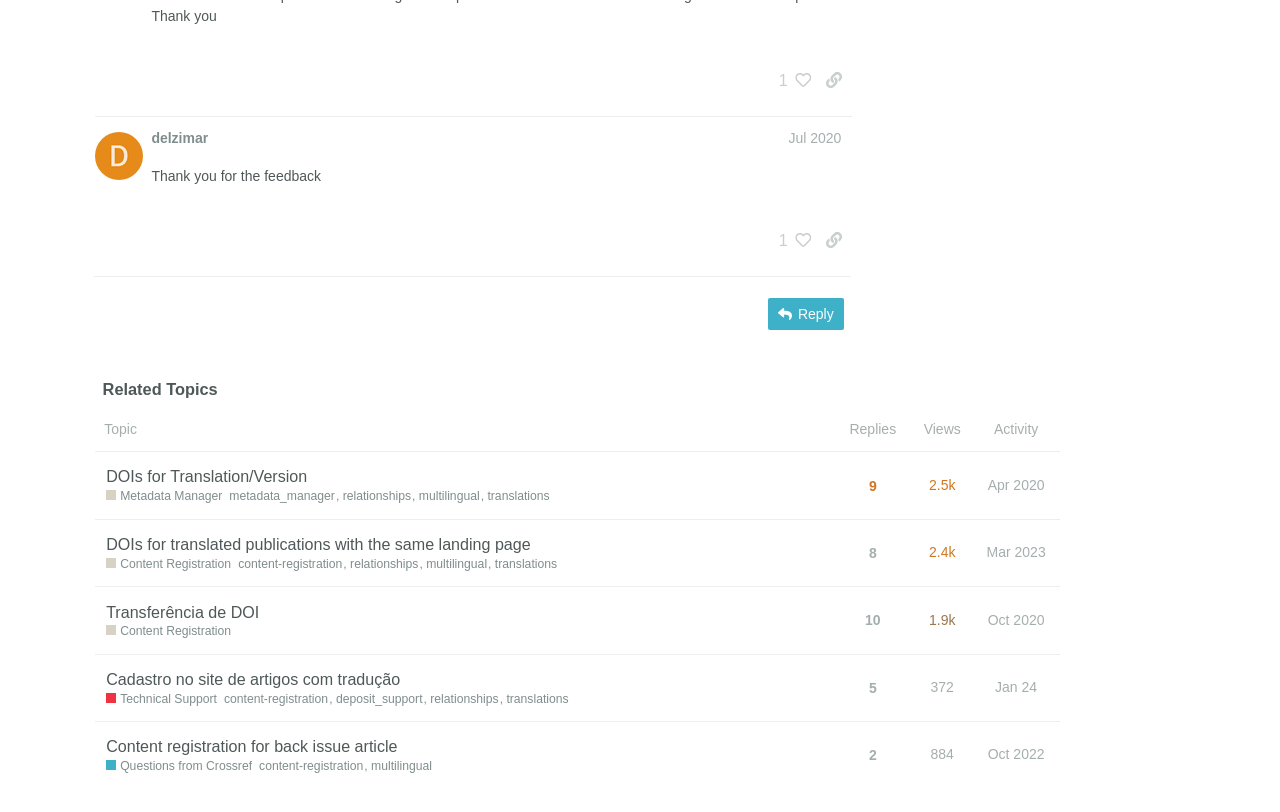Please specify the bounding box coordinates of the element that should be clicked to execute the given instruction: 'Reply to the post'. Ensure the coordinates are four float numbers between 0 and 1, expressed as [left, top, right, bottom].

[0.6, 0.367, 0.659, 0.407]